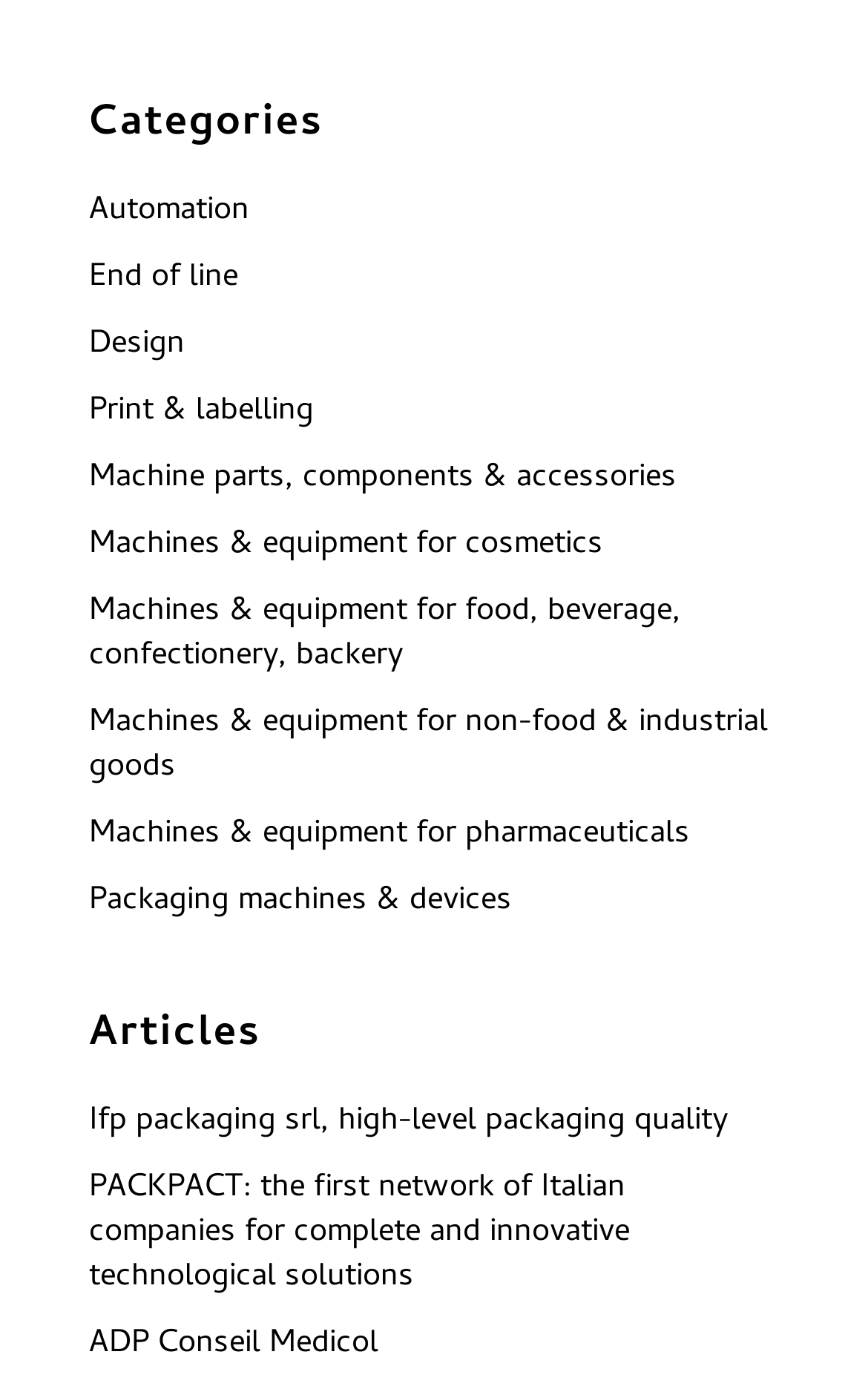Find and specify the bounding box coordinates that correspond to the clickable region for the instruction: "Browse Design category".

[0.103, 0.234, 0.897, 0.266]